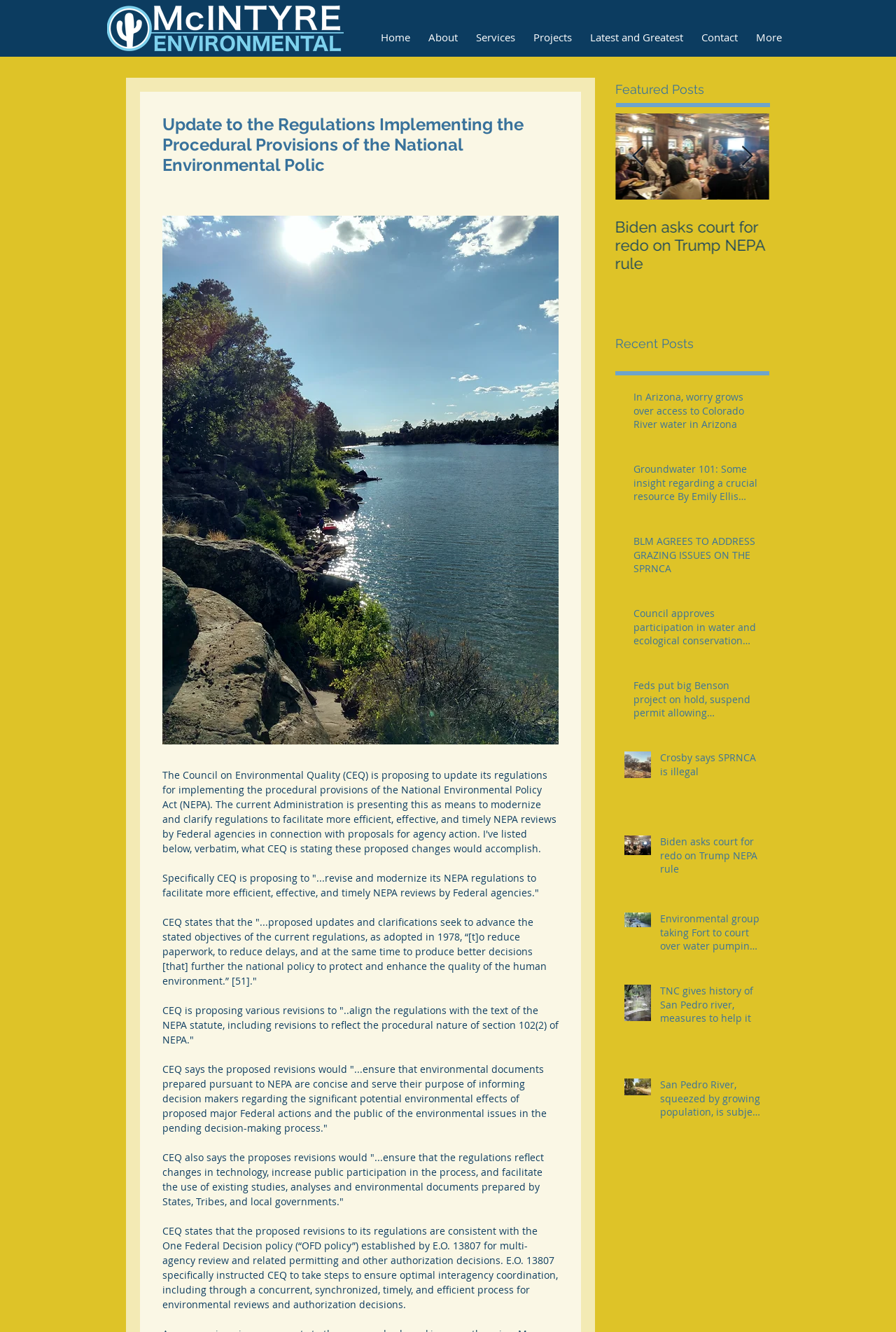Please locate the bounding box coordinates of the region I need to click to follow this instruction: "View the 'Featured Posts'".

[0.687, 0.06, 0.859, 0.074]